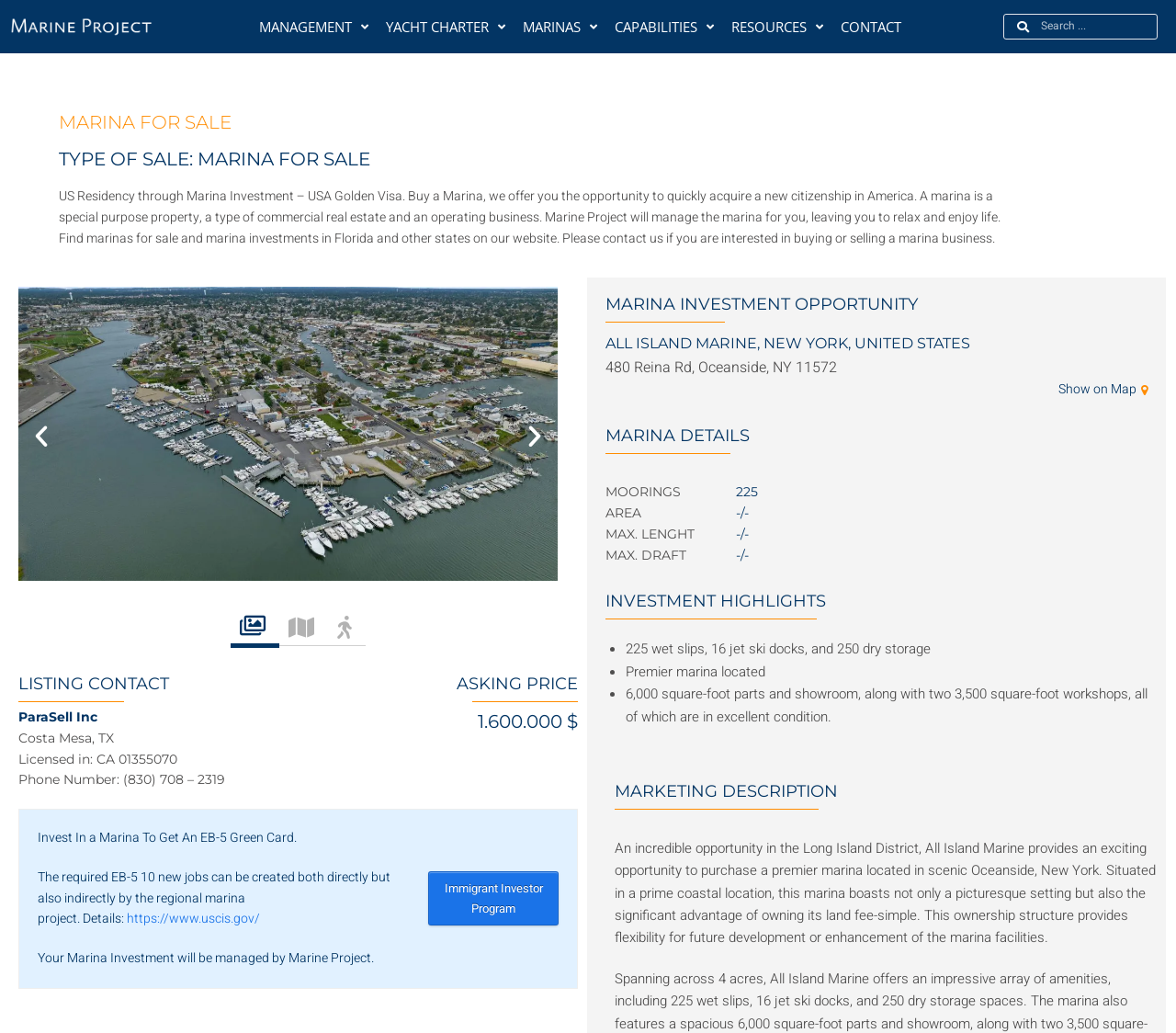What is the asking price of the marina?
Using the image as a reference, answer the question in detail.

The asking price of the marina is 1.600.000 $, which is indicated by the 'ASKING PRICE' section of the webpage.